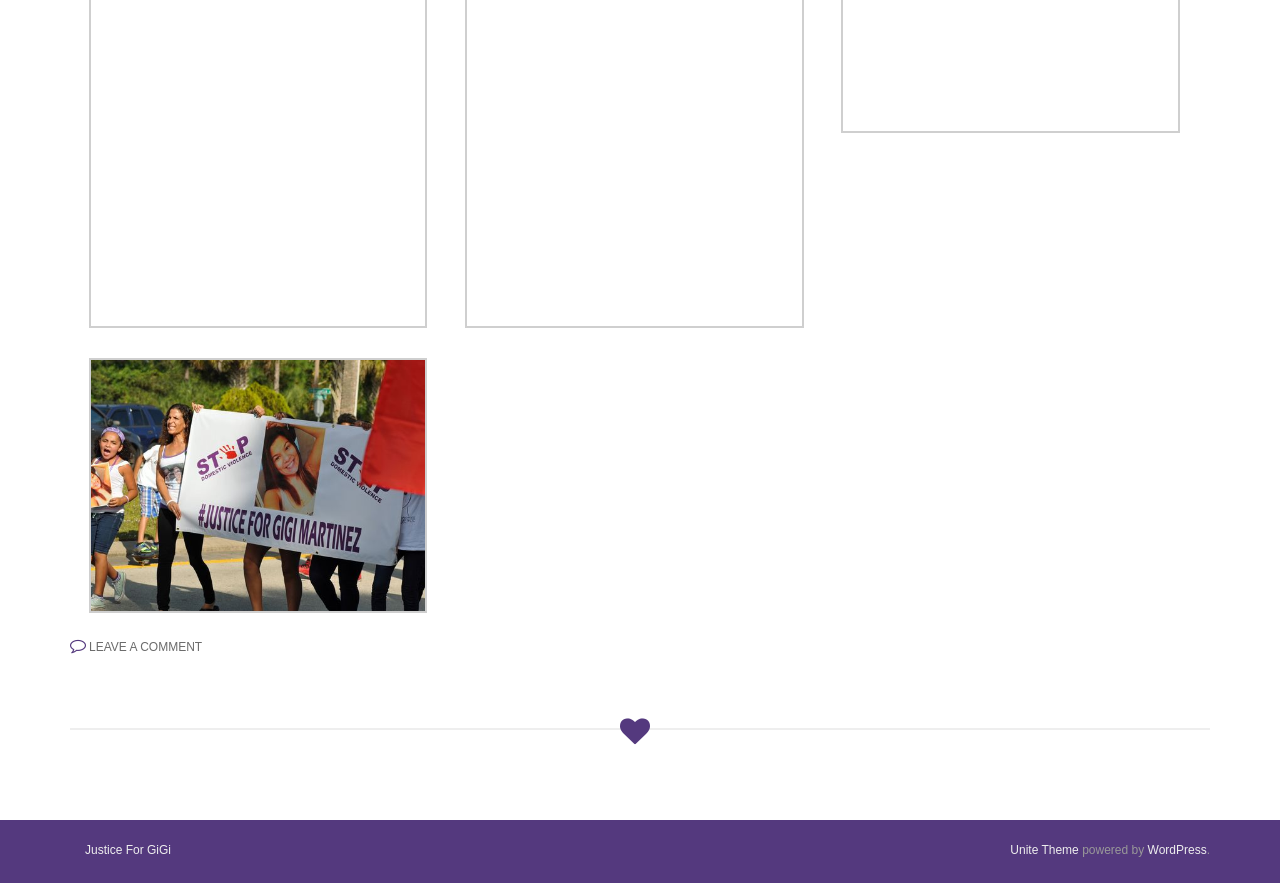What is the text of the first link?
Please answer the question with a single word or phrase, referencing the image.

 Justice For GiGi